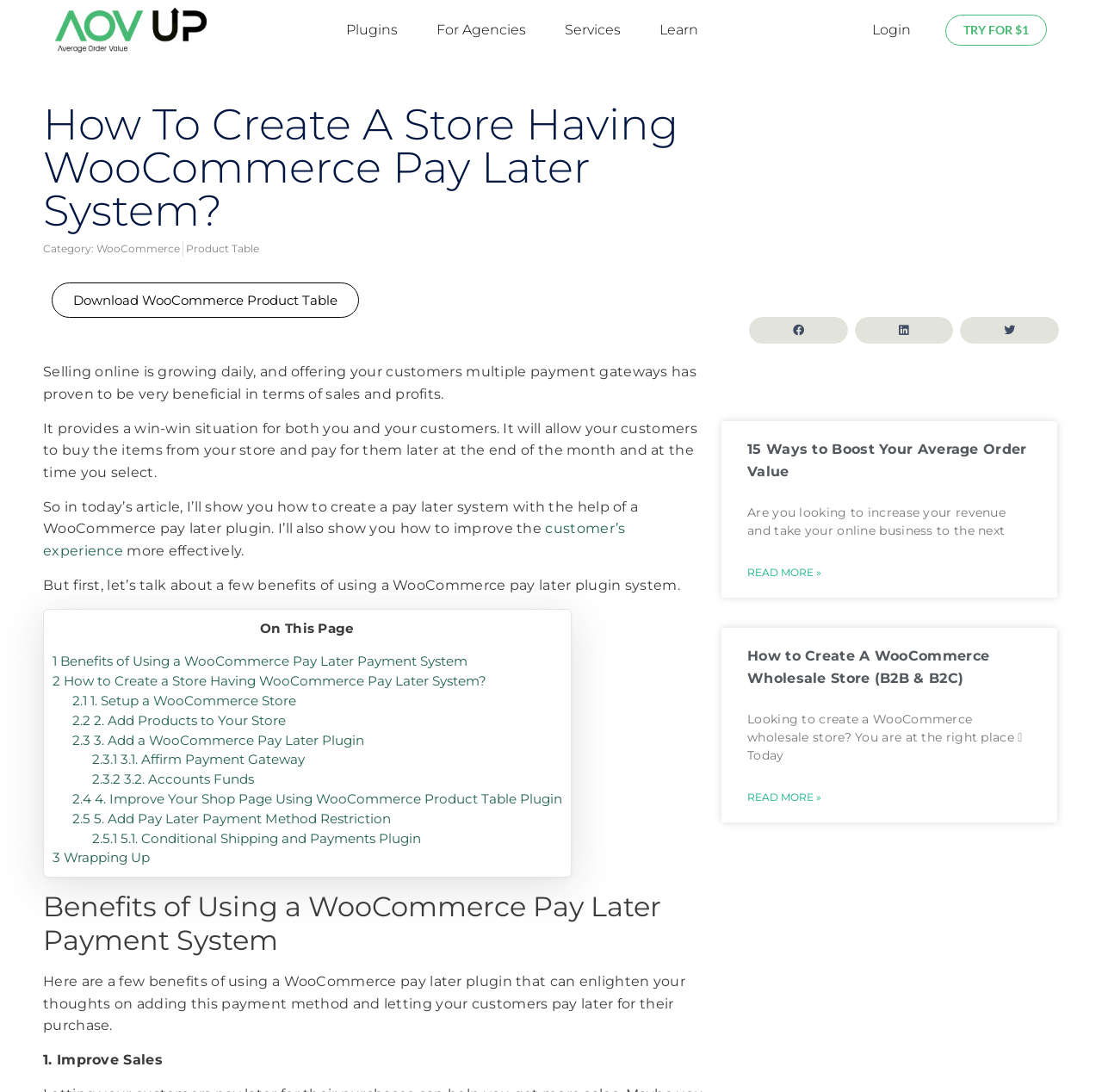Analyze the image and deliver a detailed answer to the question: What is the main topic of this article?

Based on the webpage content, the main topic of this article is about creating a pay later system with the help of a WooCommerce pay later plugin, which is evident from the heading 'How To Create A Store Having WooCommerce Pay Later System?' and the subsequent paragraphs explaining the benefits and steps to create such a system.